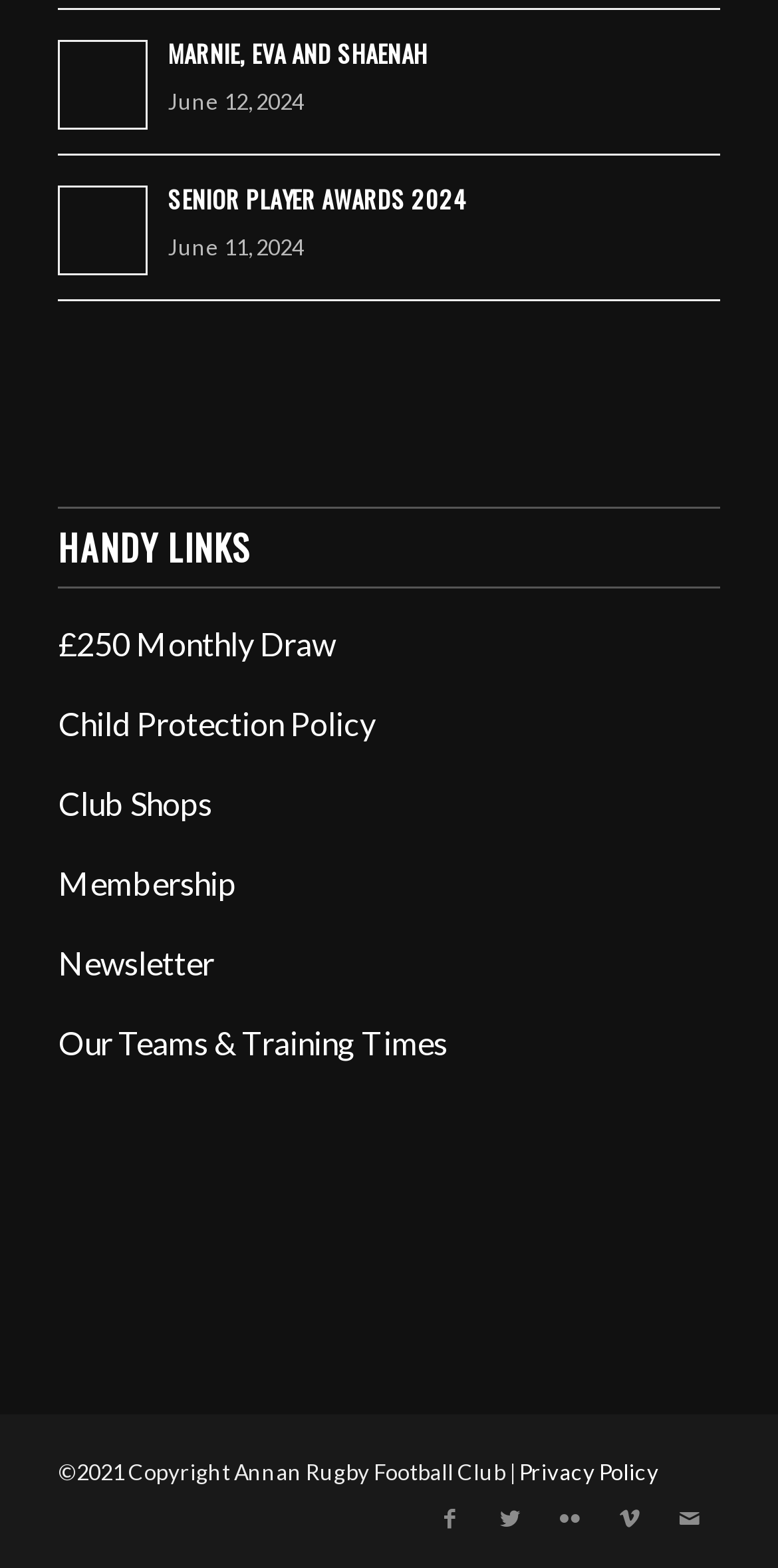Determine the bounding box coordinates of the clickable element to complete this instruction: "Check SENIOR PLAYER AWARDS 2024". Provide the coordinates in the format of four float numbers between 0 and 1, [left, top, right, bottom].

[0.216, 0.115, 0.601, 0.137]